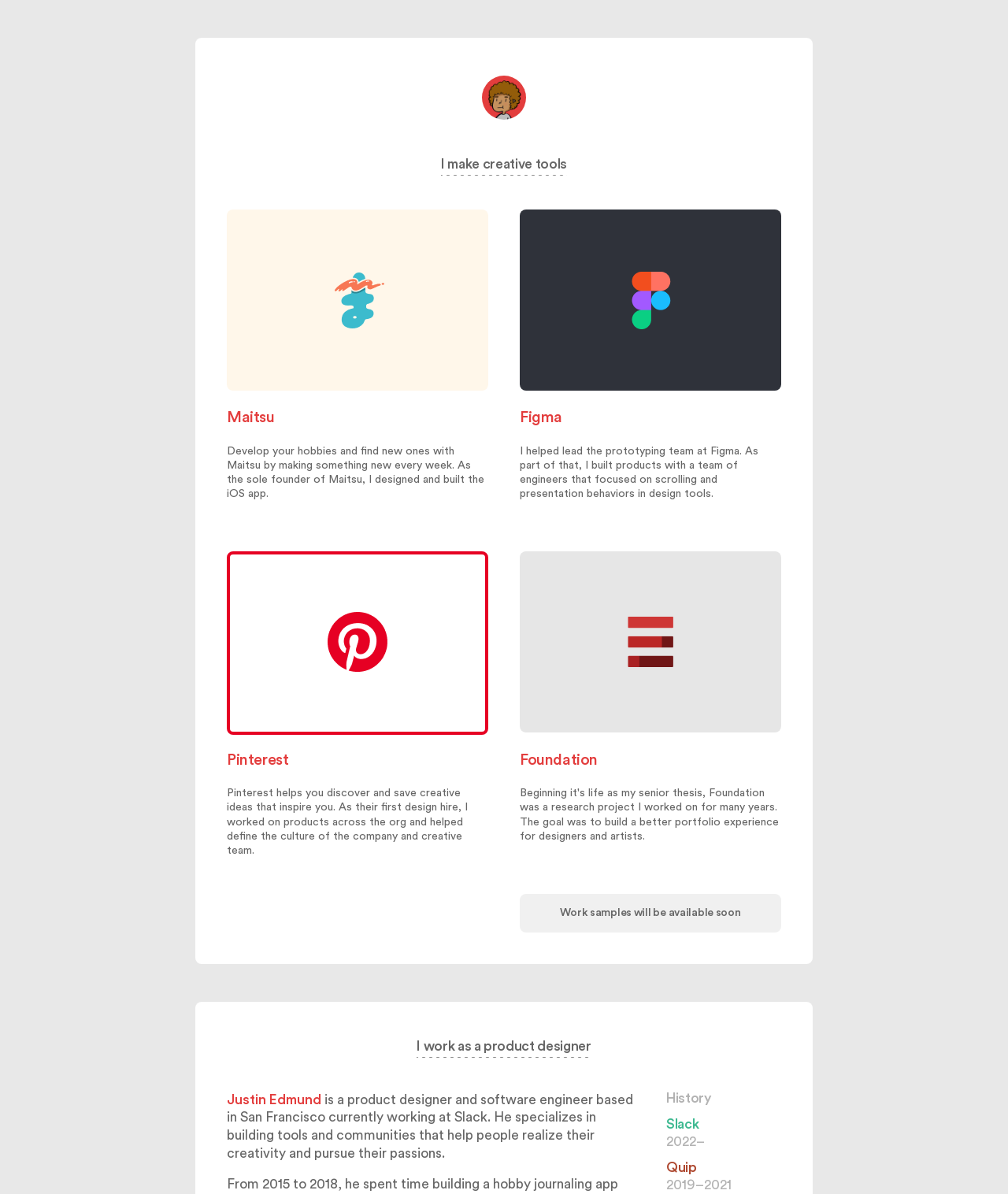What is the name of the iOS app developed by Justin Edmund?
Offer a detailed and full explanation in response to the question.

I found this answer by looking at the heading 'Maitsu' and the corresponding static text that describes it as an iOS app developed by Justin Edmund.